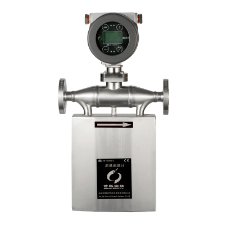Generate a descriptive account of all visible items and actions in the image.

The image showcases a U-shaped Coriolis mass flow meter, an essential instrument used in various industrial applications for accurately measuring mass flow and density of liquids and gases. The flow meter features a robust stainless steel design, ensuring durability and resistance to harsh environments. At the top, a digital display provides real-time monitoring of flow parameters, allowing for precise readings and adjustments. The inlet and outlet ports are designed for easy integration into piping systems, making it a versatile choice for engineers and technicians. This device is manufactured by Beijing Sincerity Automatic Equipment Co., Ltd, a company recognized for its commitment to research and development in flow measurement technology.